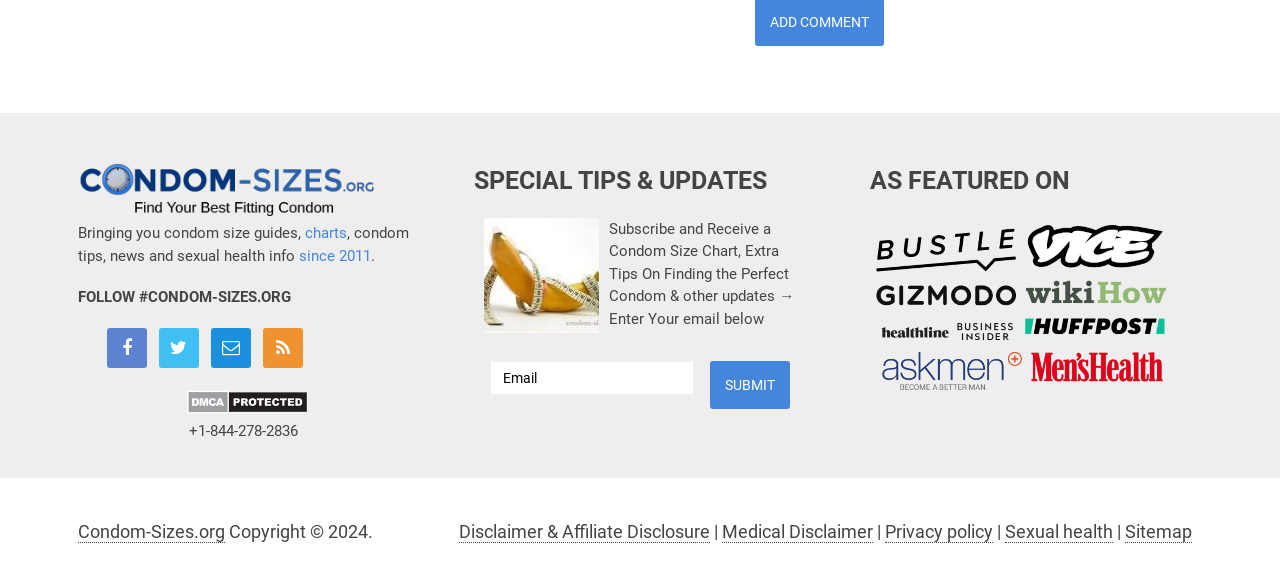Bounding box coordinates are to be given in the format (top-left x, top-left y, bottom-right x, bottom-right y). All values must be floating point numbers between 0 and 1. Provide the bounding box coordinate for the UI element described as: input value="Email" name="YMP0" value="Email"

[0.383, 0.617, 0.542, 0.675]